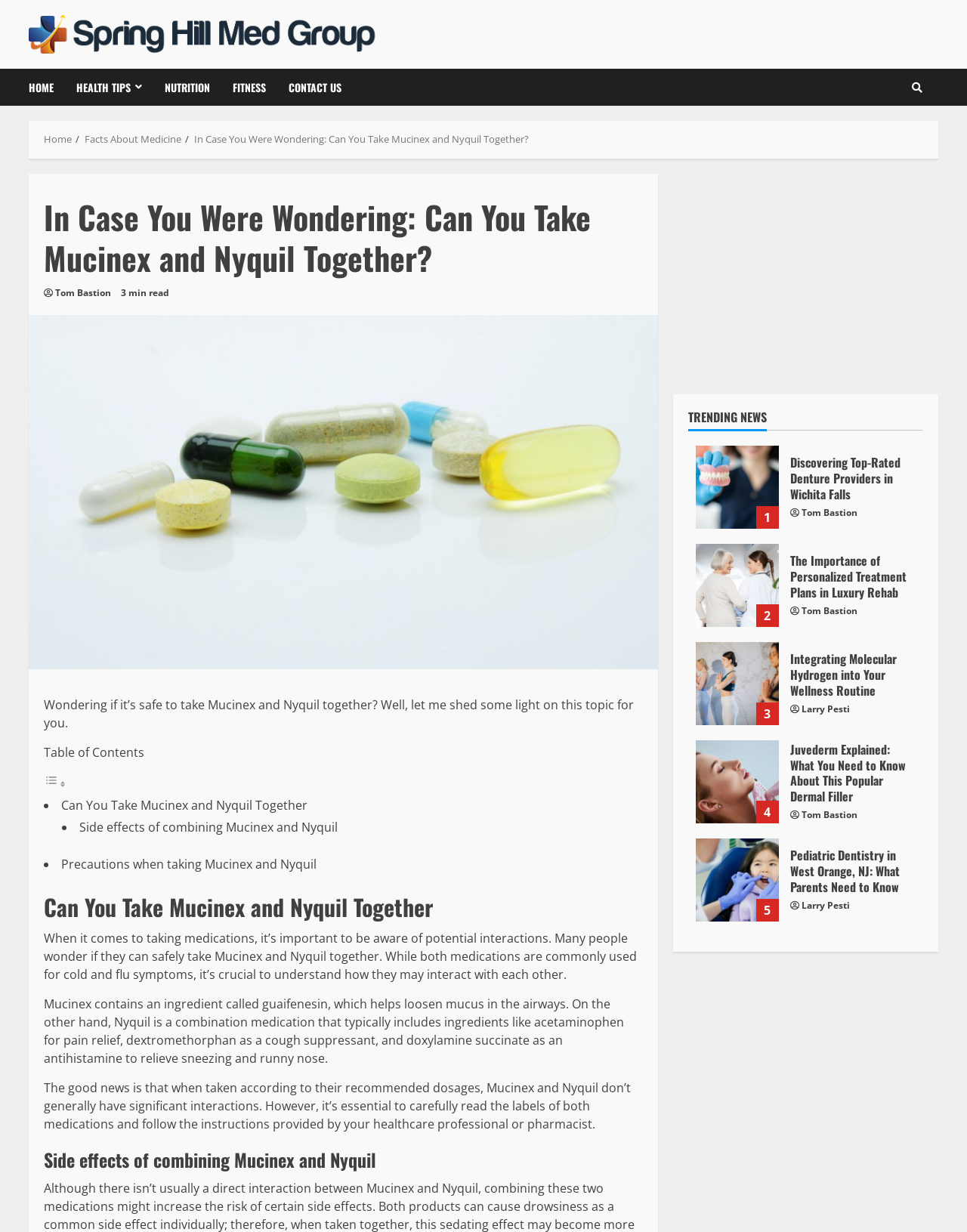Please specify the bounding box coordinates of the clickable section necessary to execute the following command: "Toggle the table of content".

[0.045, 0.629, 0.069, 0.643]